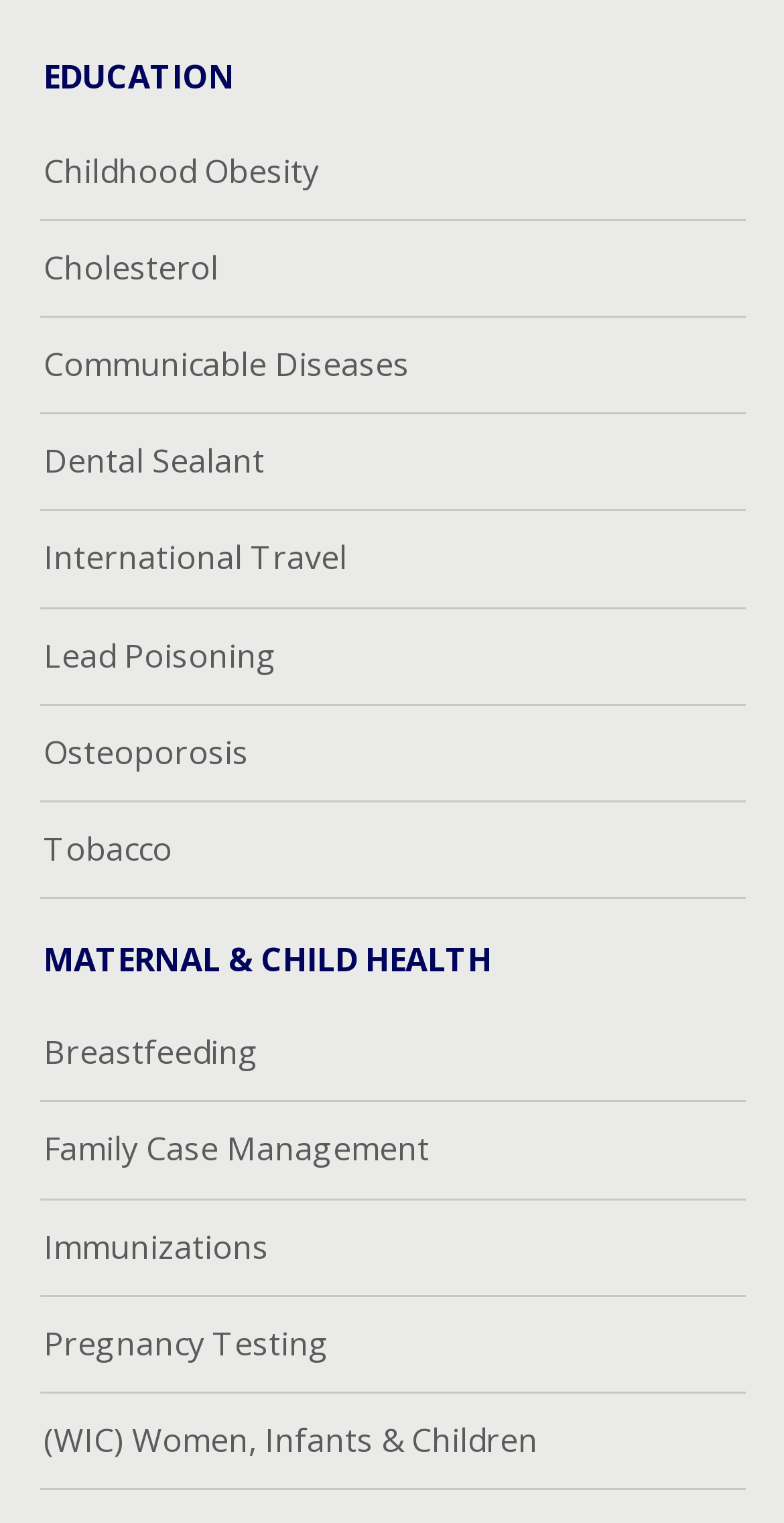Provide a brief response using a word or short phrase to this question:
What is the last health topic listed?

(WIC) Women, Infants & Children